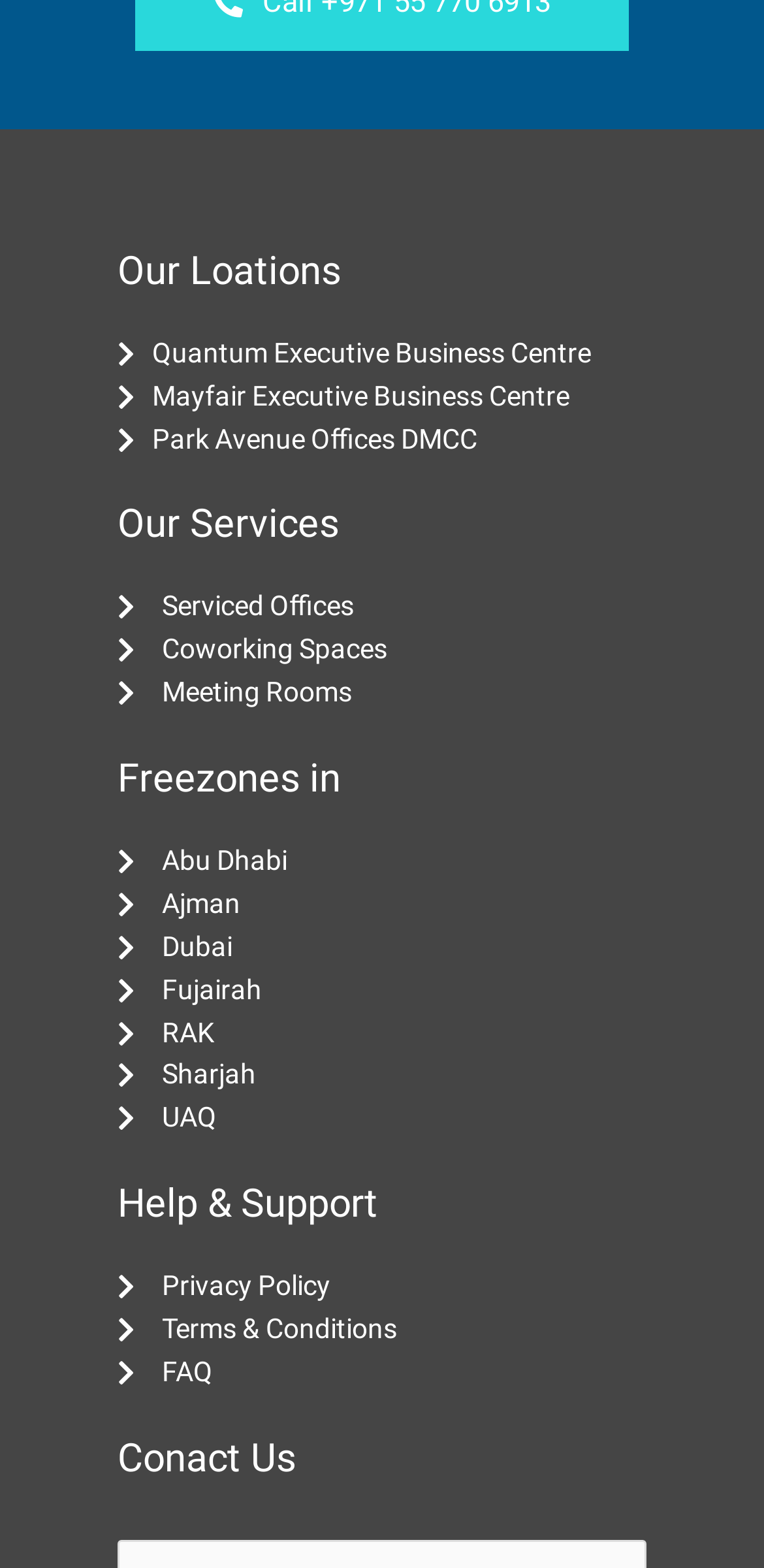Can you give a detailed response to the following question using the information from the image? What is the last support option?

I looked at the links under the 'Help & Support' heading and found that the last link is 'FAQ', which is the last support option provided by the website.